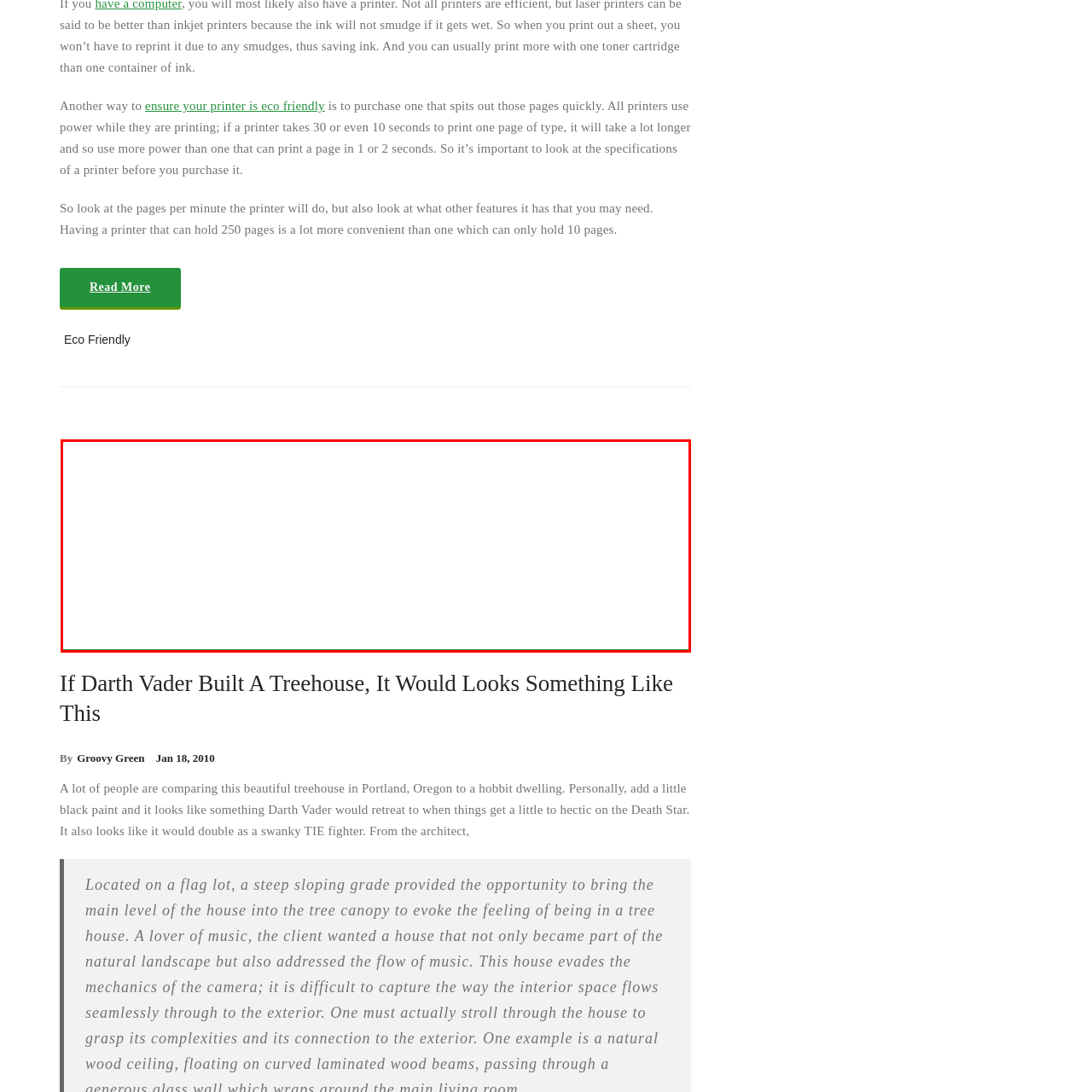Check the section outlined in red, What is the treehouse compared to? Please reply with a single word or phrase.

A hobbit dwelling